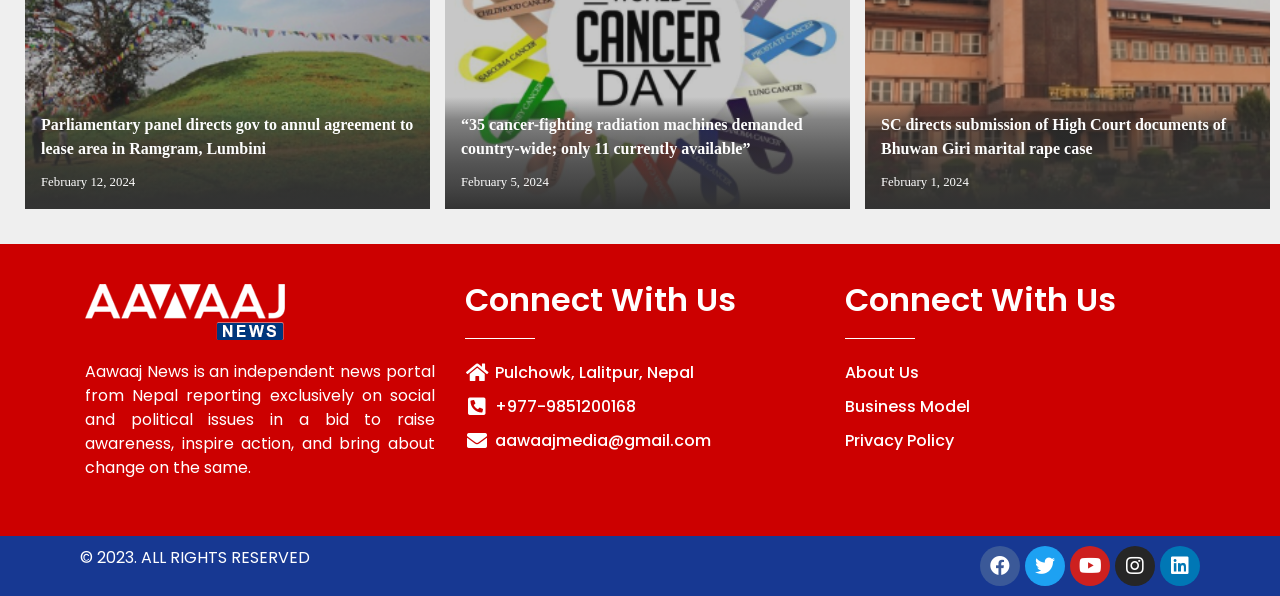Please find the bounding box coordinates of the element that you should click to achieve the following instruction: "Check Facebook page". The coordinates should be presented as four float numbers between 0 and 1: [left, top, right, bottom].

[0.766, 0.916, 0.797, 0.983]